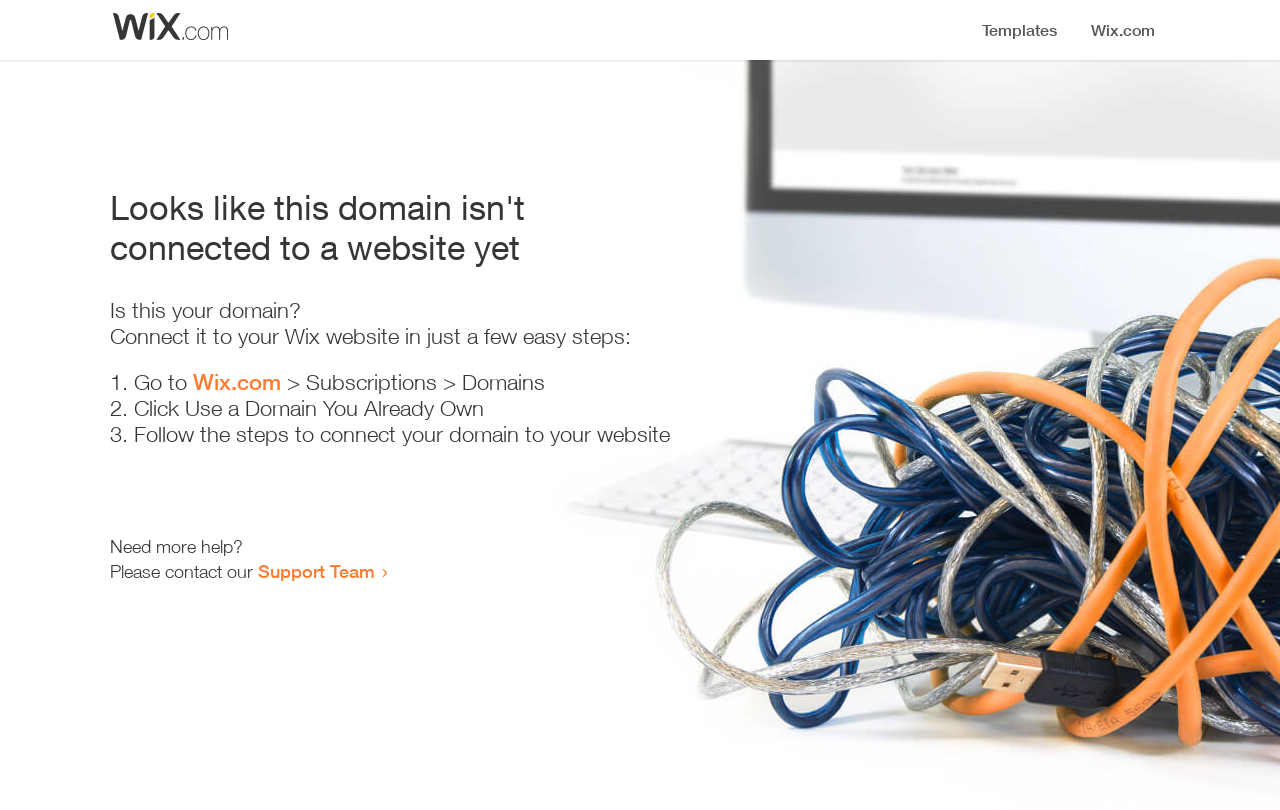How many steps are required to connect the domain?
Using the image, answer in one word or phrase.

3